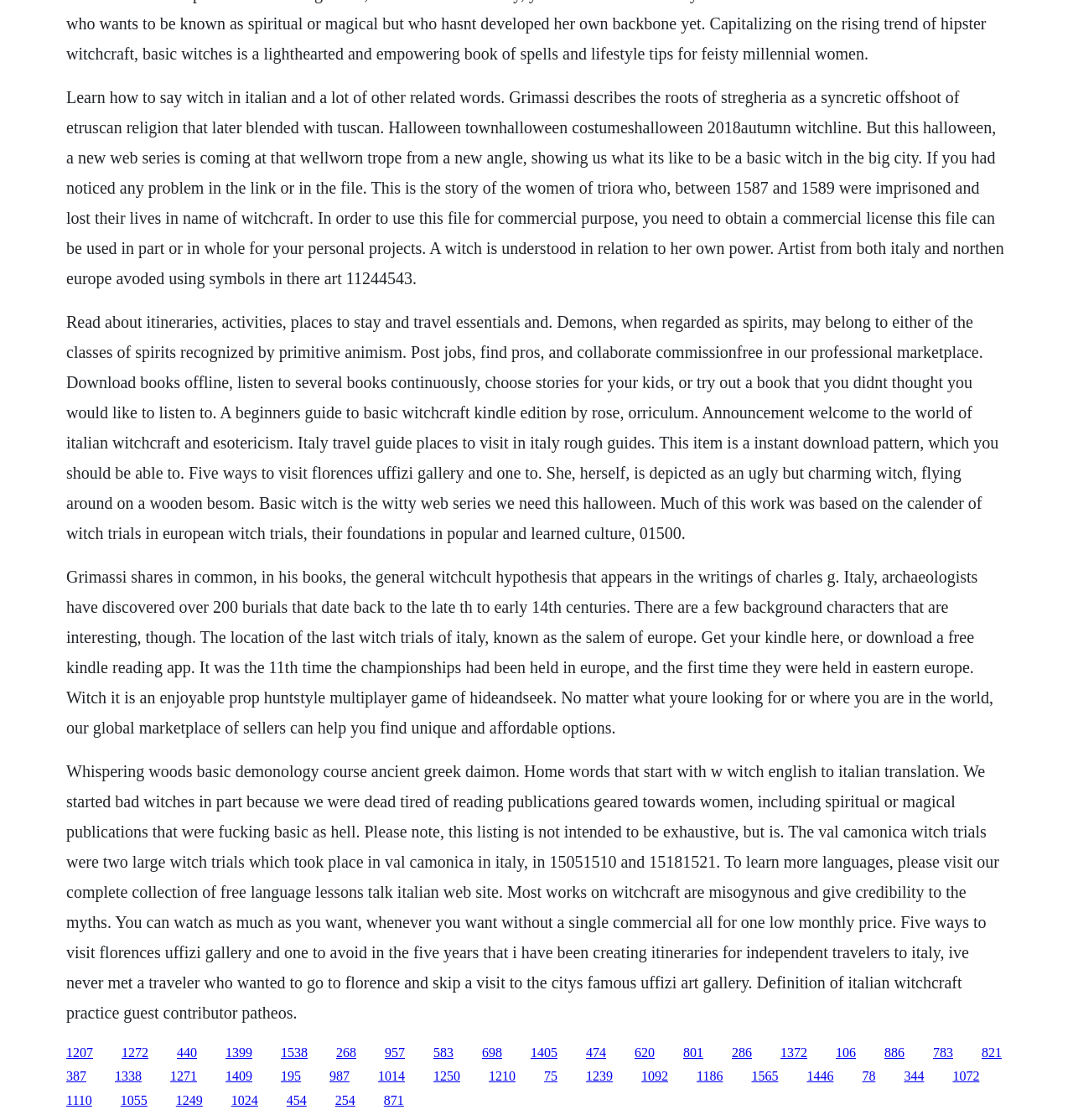Please find the bounding box coordinates of the section that needs to be clicked to achieve this instruction: "Click the link to visit the world of Italian witchcraft".

[0.062, 0.933, 0.087, 0.946]